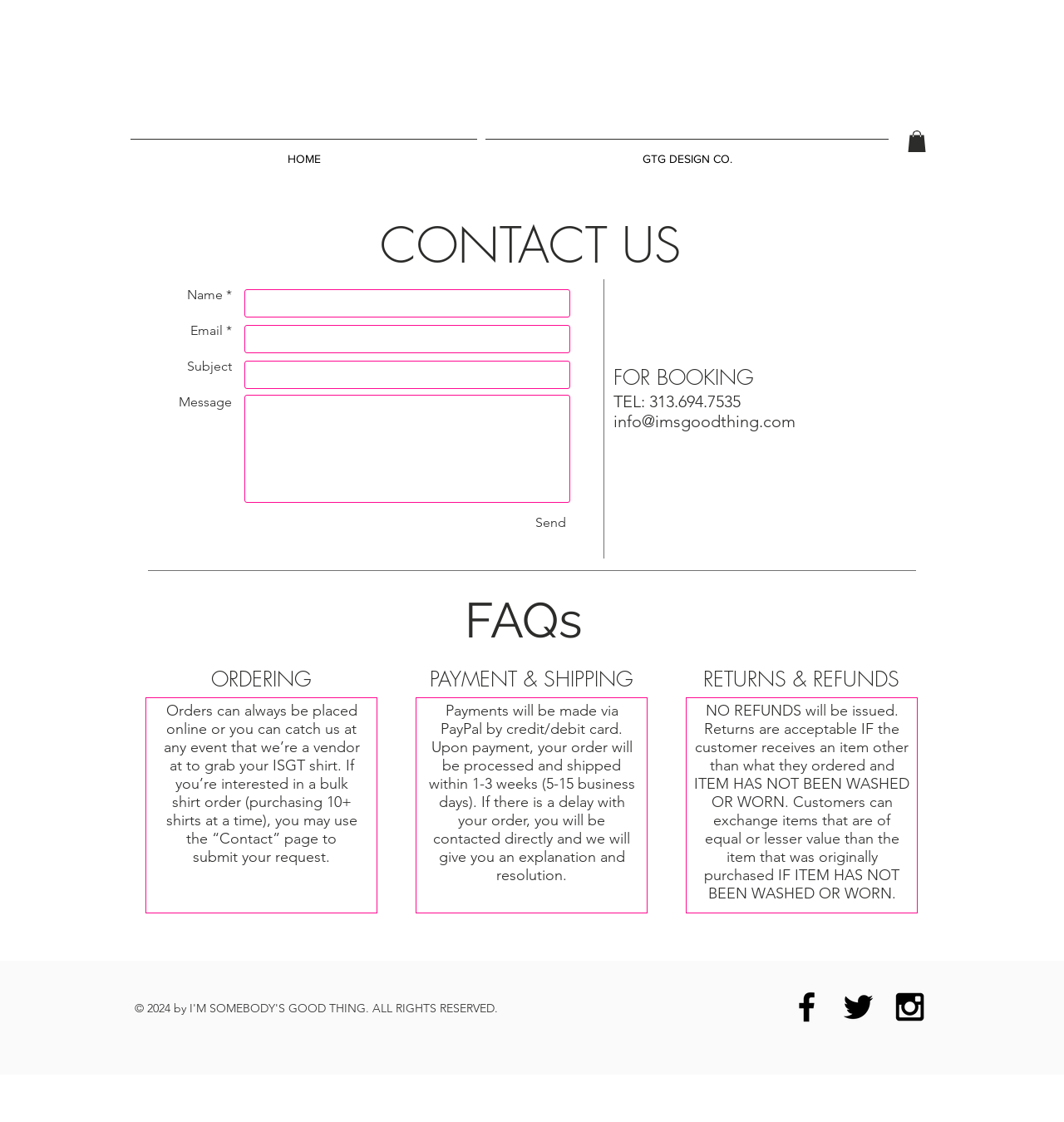What is the phone number to contact ISGT?
Please use the image to provide an in-depth answer to the question.

The phone number can be found in the 'CONTACT US' section, where it is listed as 'TEL: 313.694.7535'.